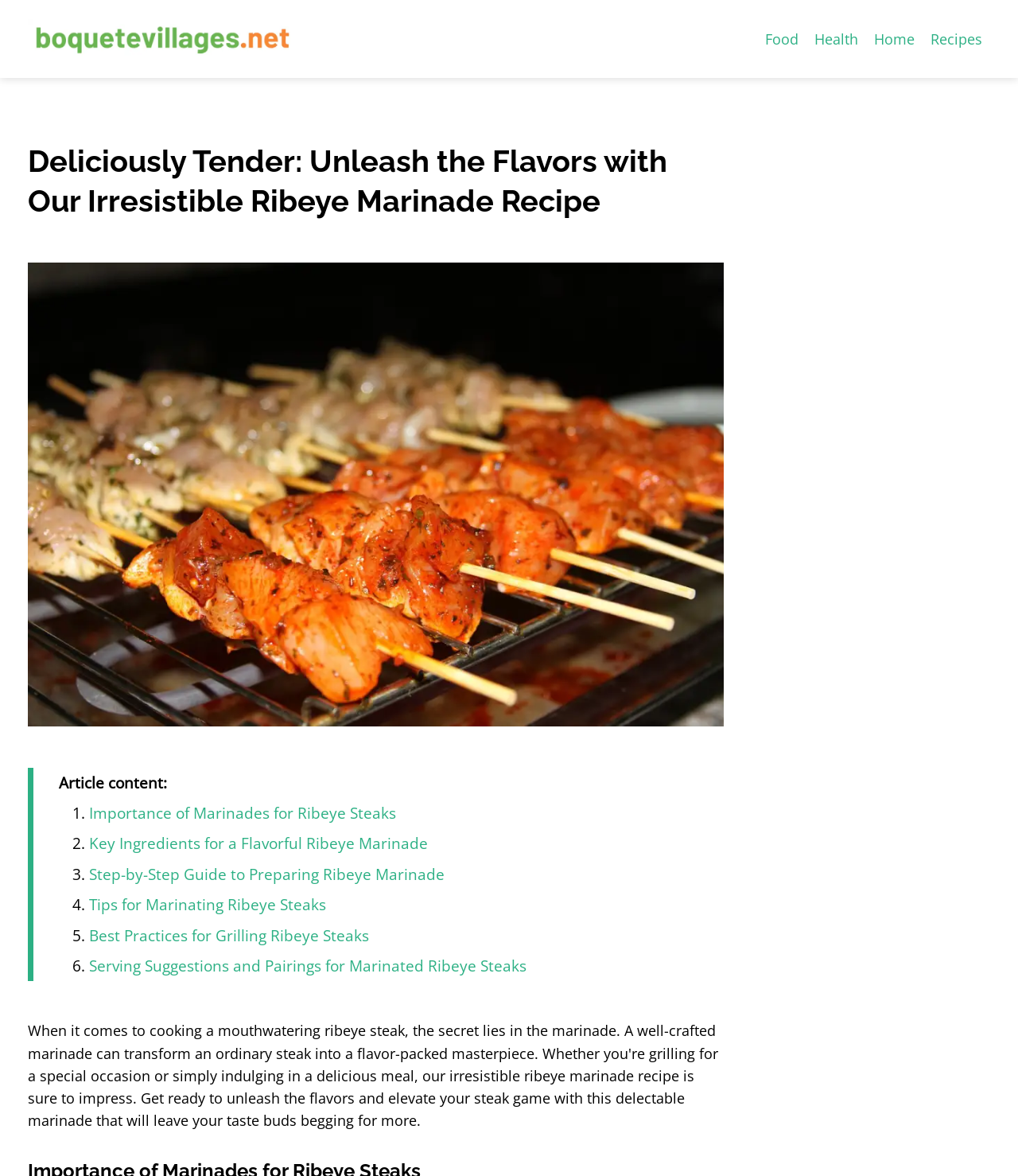Can you find and provide the main heading text of this webpage?

Deliciously Tender: Unleash the Flavors with Our Irresistible Ribeye Marinade Recipe